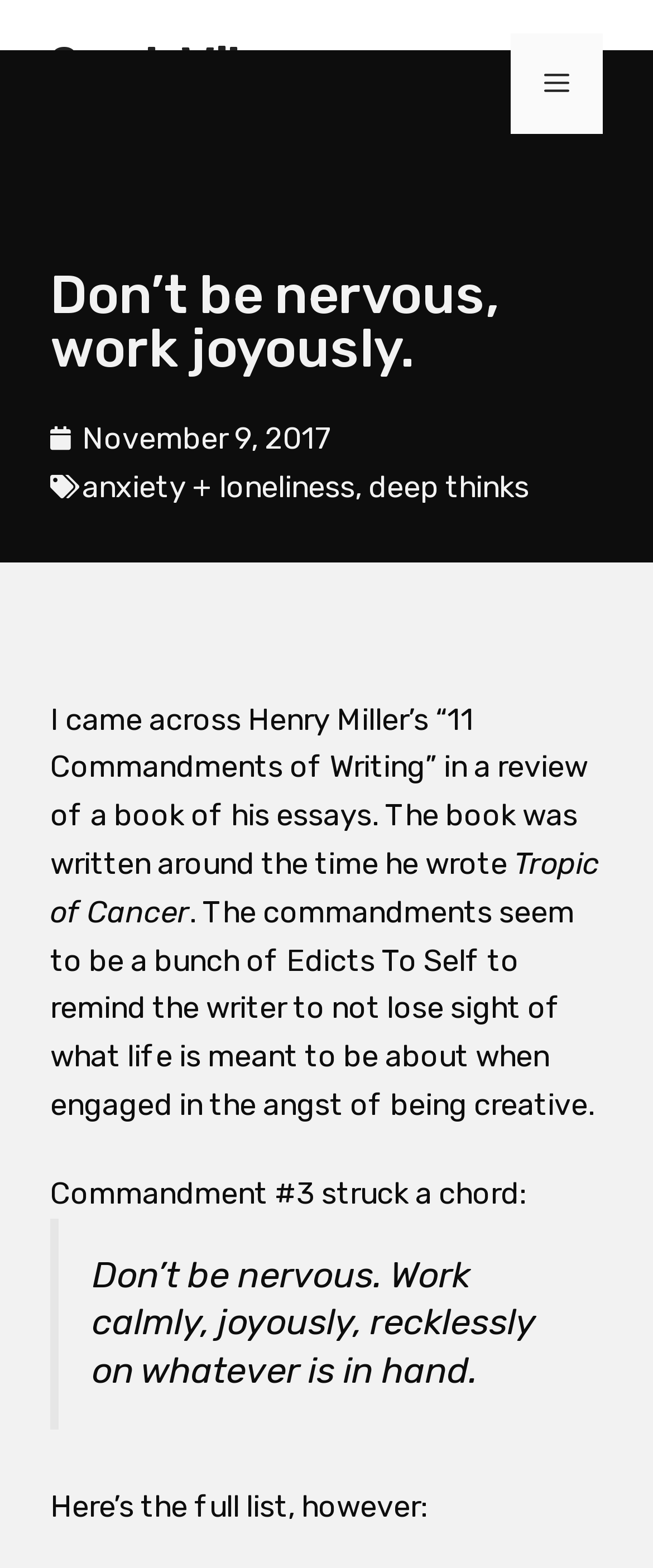What is the date of the article?
Provide an in-depth answer to the question, covering all aspects.

The date of the article can be found by looking at the link below the title, which says 'November 9, 2017'. This is likely the date the article was published.